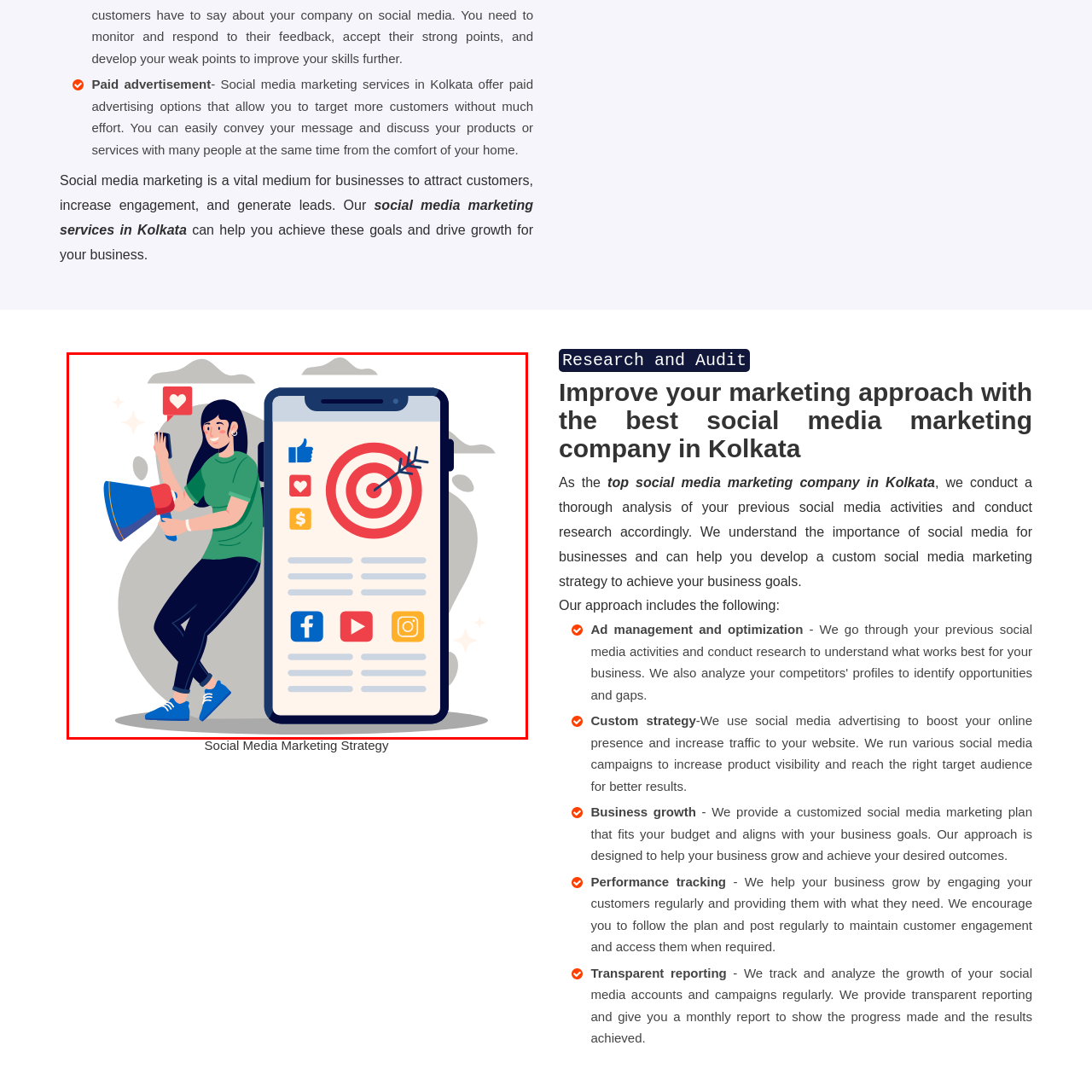How many social media icons are displayed on the smartphone screen?  
Inspect the image within the red boundary and offer a detailed explanation grounded in the visual information present in the image.

The smartphone screen displays various social media icons, including Facebook, YouTube, and Instagram, indicating the platforms utilized for marketing, and there are three icons in total.